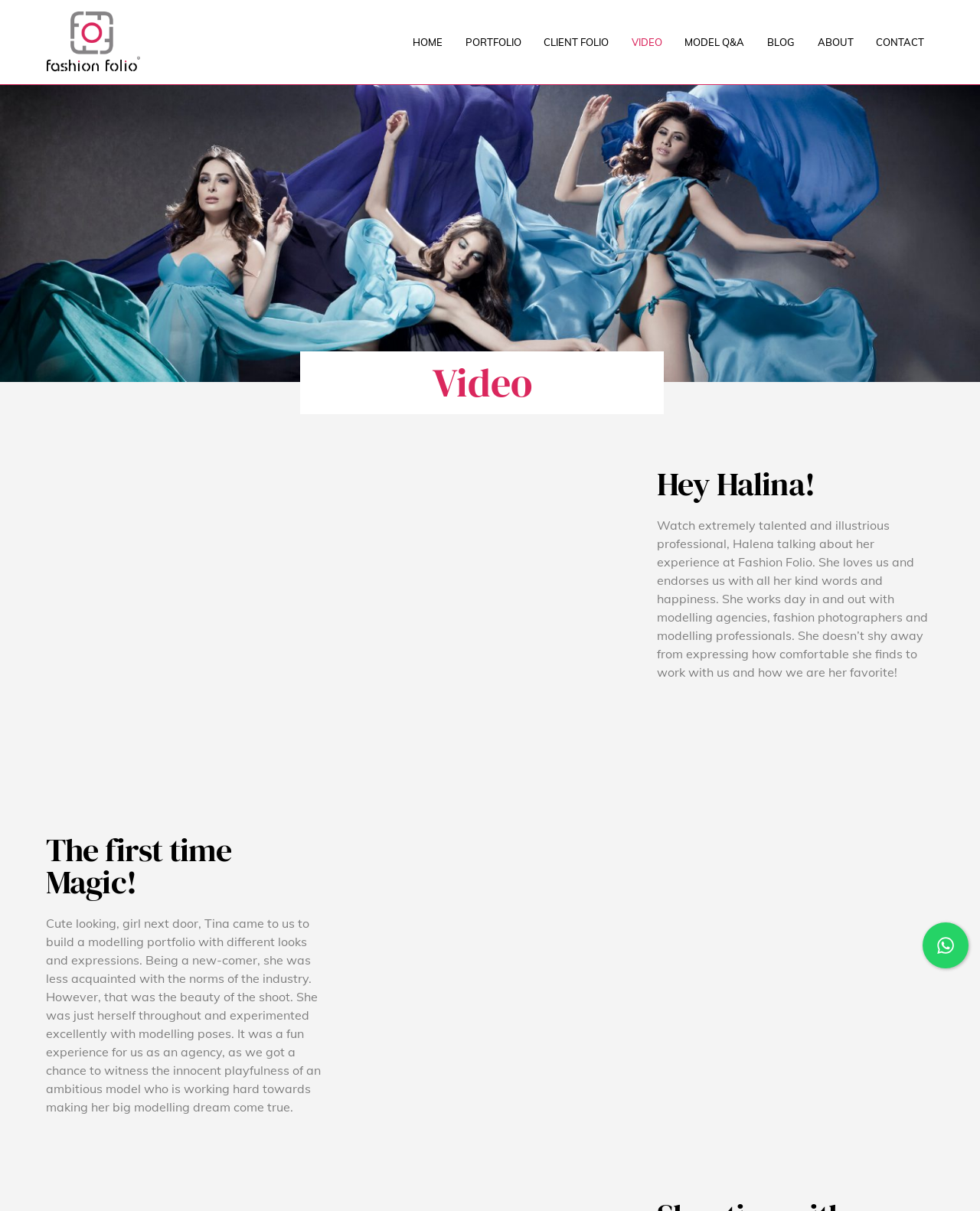Please specify the bounding box coordinates of the clickable region to carry out the following instruction: "Click on the HOME link". The coordinates should be four float numbers between 0 and 1, in the format [left, top, right, bottom].

[0.415, 0.022, 0.458, 0.047]